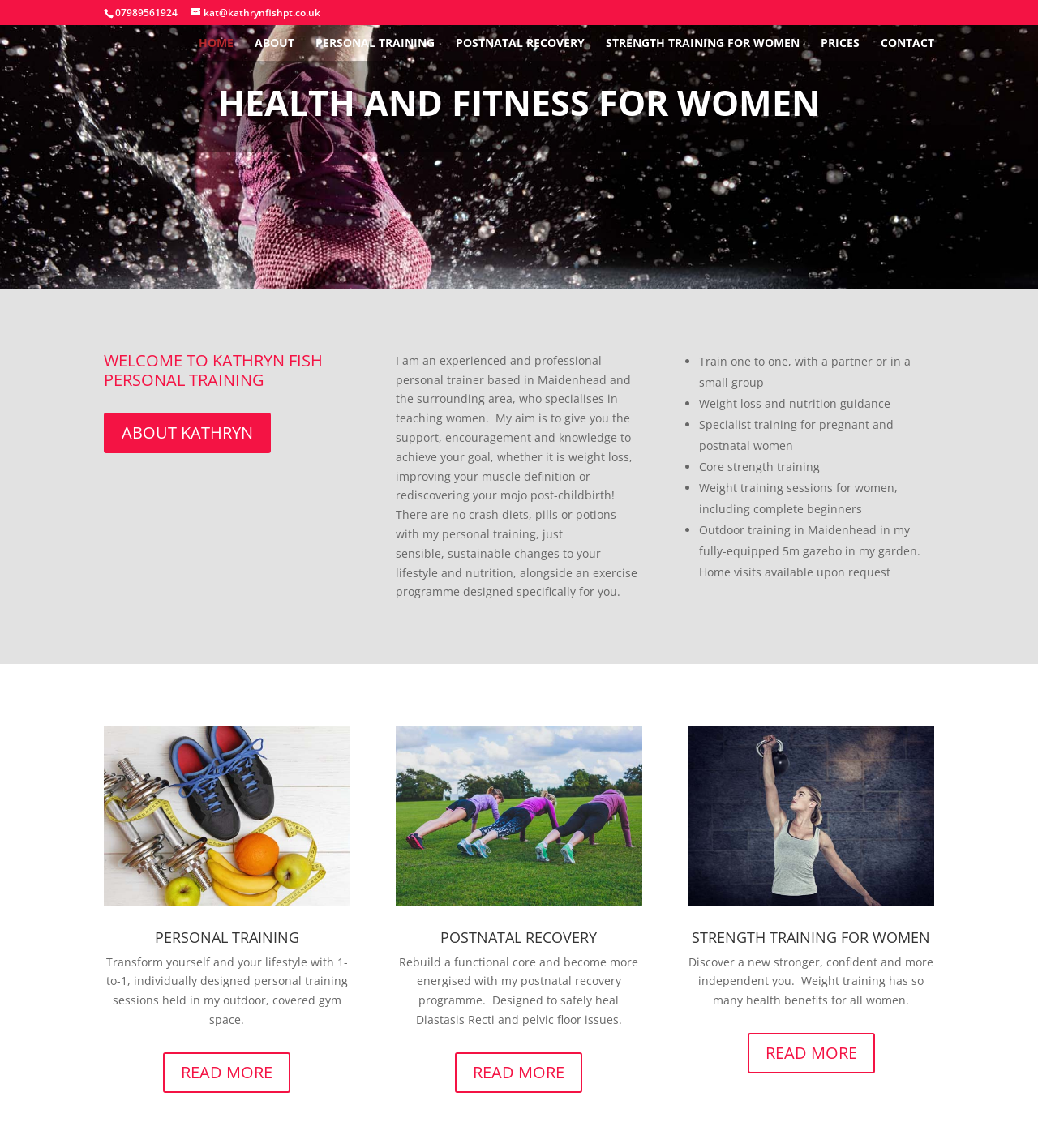Identify the bounding box coordinates of the element that should be clicked to fulfill this task: "Read more about postnatal recovery". The coordinates should be provided as four float numbers between 0 and 1, i.e., [left, top, right, bottom].

[0.439, 0.917, 0.561, 0.952]